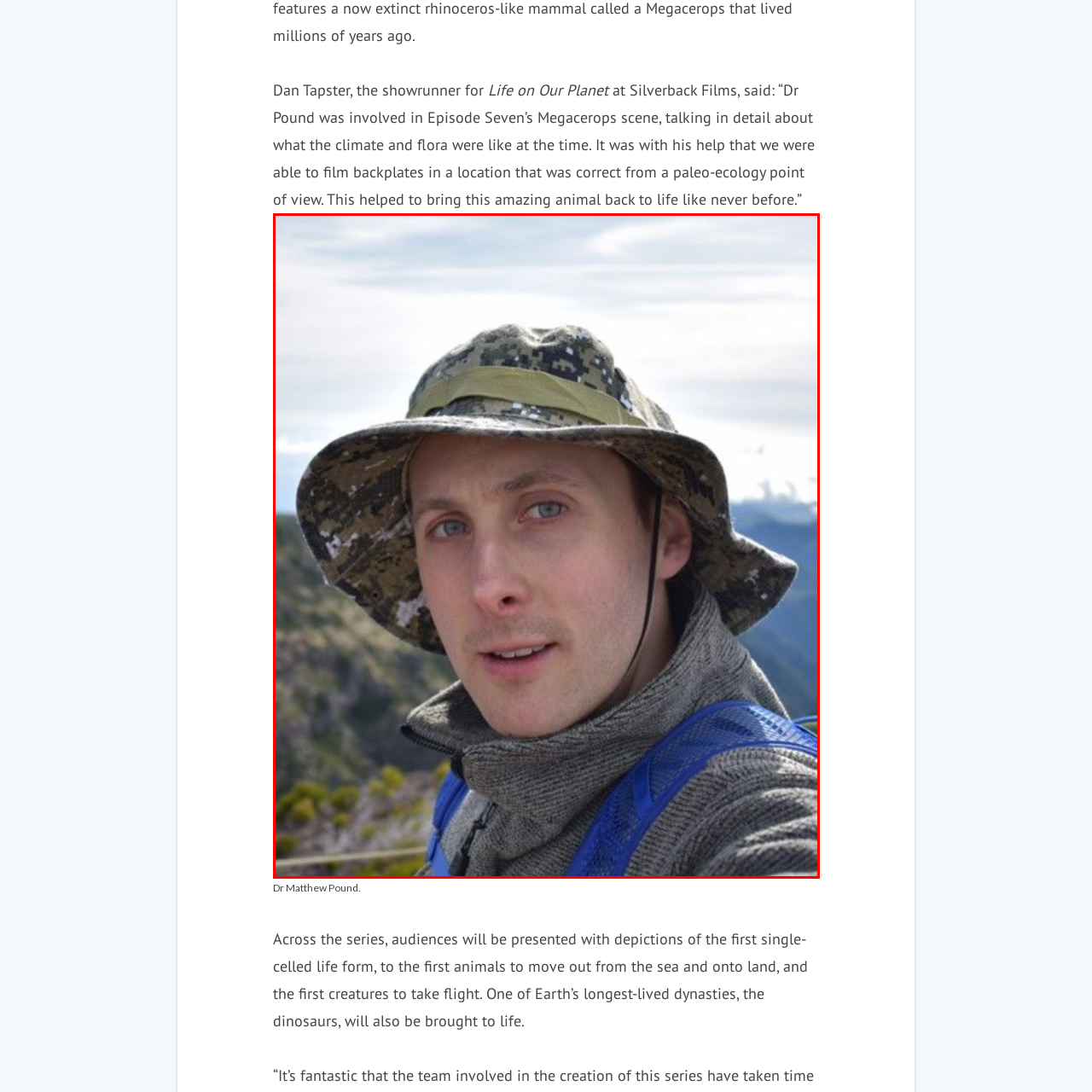Give an in-depth explanation of the image captured within the red boundary.

In this image, Dr. Matthew Pound is captured in a serene outdoor setting, likely during a research expedition. He is wearing a camouflage-style bucket hat and a textured gray jacket, with a blue harness visible underneath. The backdrop features lush greenery and distant mountains, suggesting a rich natural environment conducive to his work. This photo reflects his role as a crucial contributor to the series "Life on Our Planet," where he provided insights into the climate and flora of ancient ecosystems. His expertise helped create authentic representations of prehistoric life, particularly in Episode Seven’s Megacerops scene, enhancing the show's educational impact.